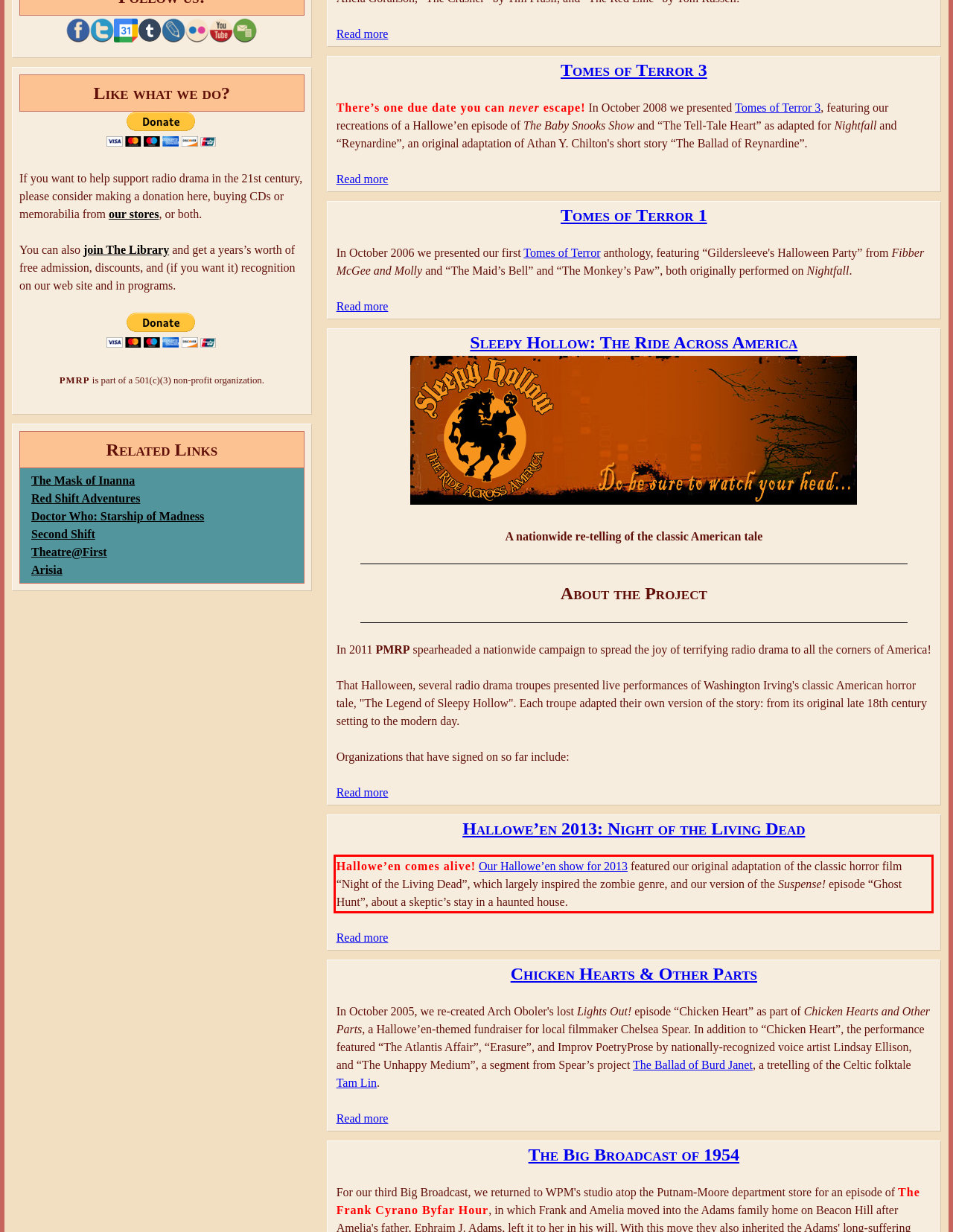Analyze the red bounding box in the provided webpage screenshot and generate the text content contained within.

Hallowe’en comes alive! Our Hallowe’en show for 2013 featured our original adaptation of the classic horror film “Night of the Living Dead”, which largely inspired the zombie genre, and our version of the Suspense! episode “Ghost Hunt”, about a skeptic’s stay in a haunted house.